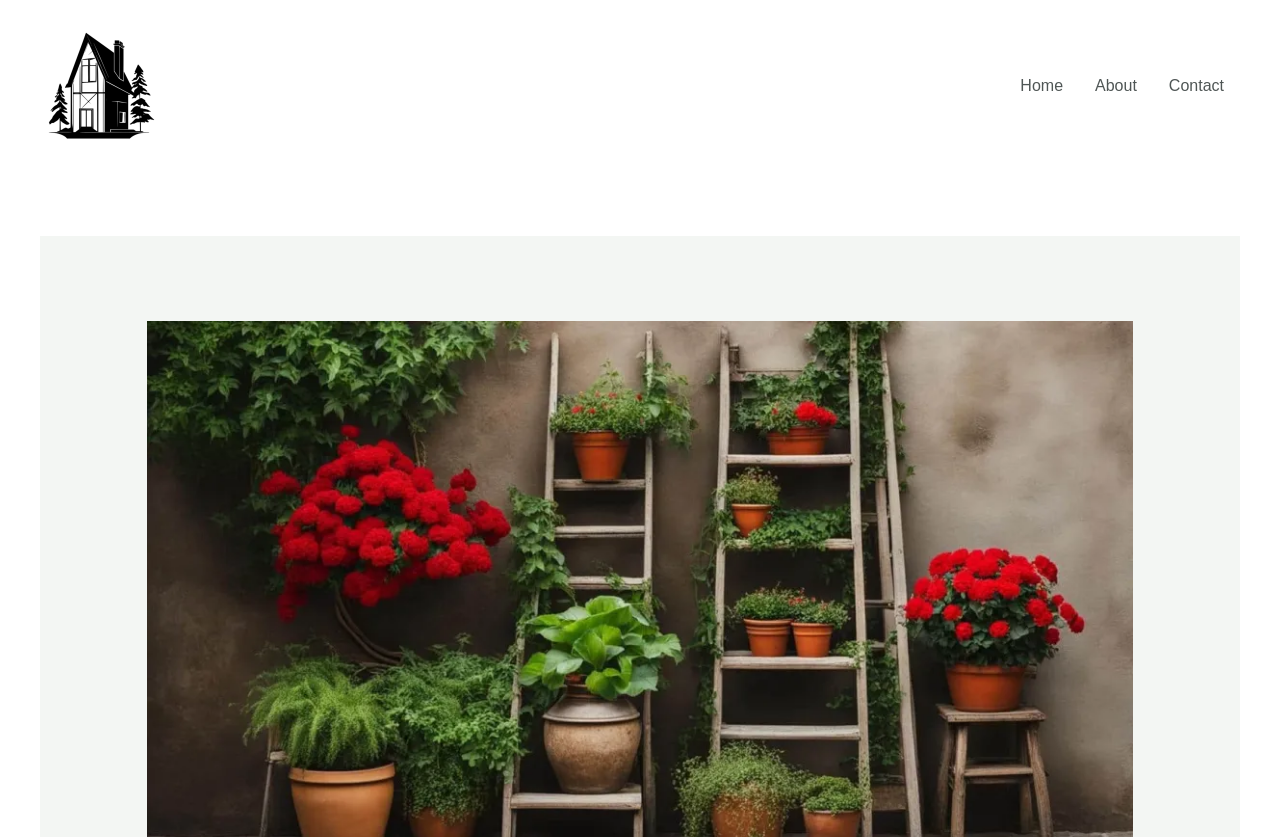How many navigation links are there?
Look at the screenshot and give a one-word or phrase answer.

3